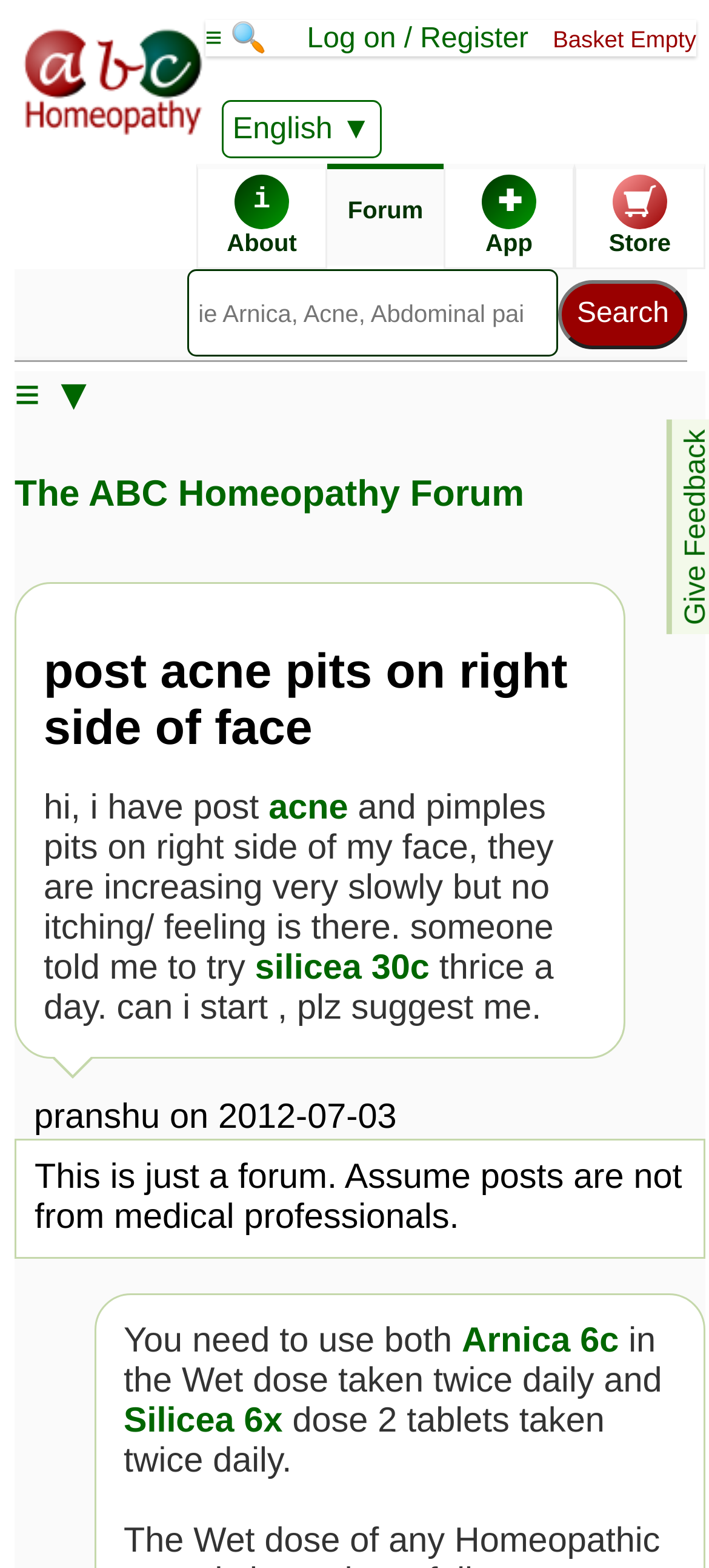Please identify the coordinates of the bounding box that should be clicked to fulfill this instruction: "Search for a remedy".

[0.264, 0.172, 0.788, 0.227]